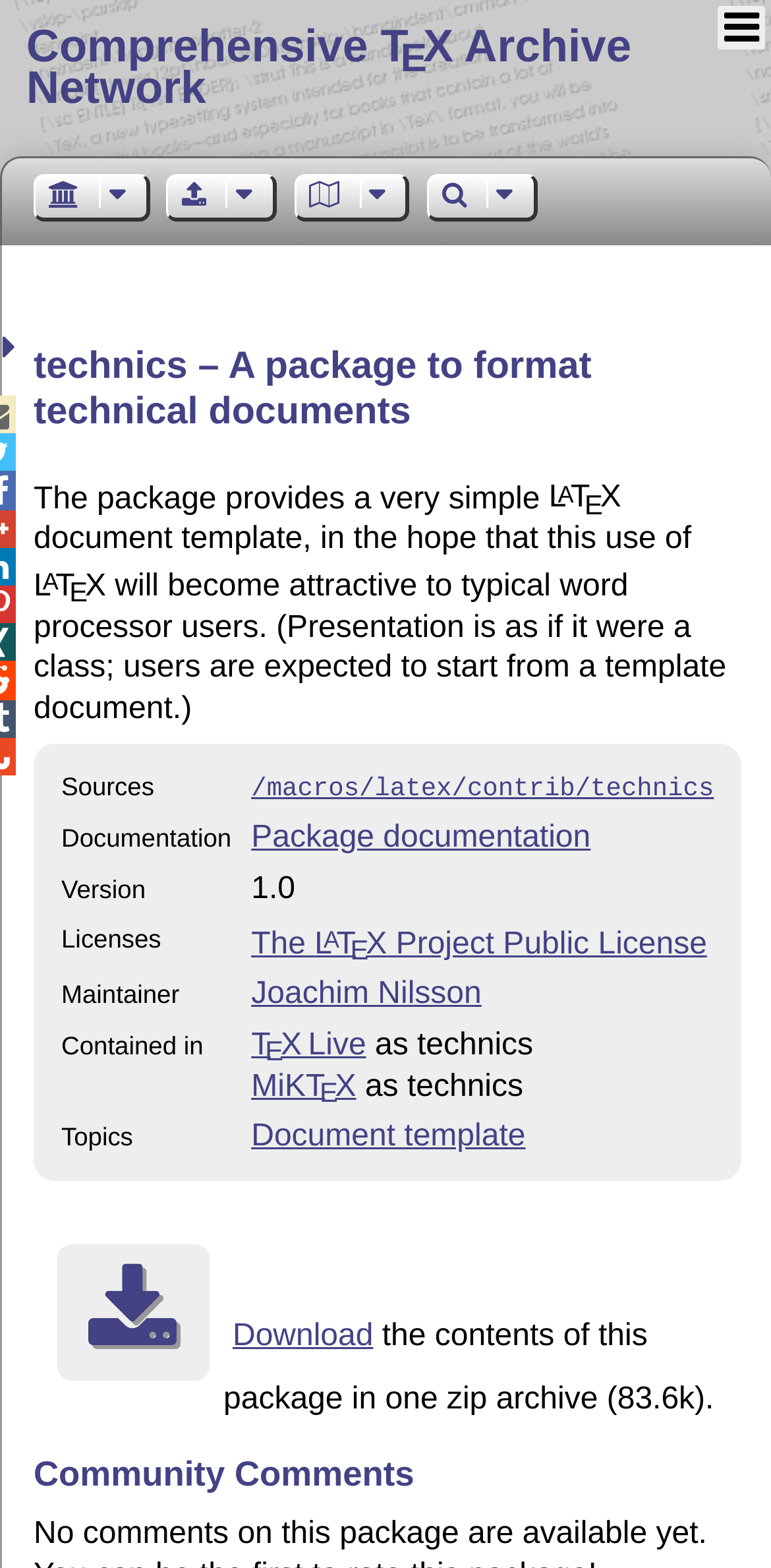Pinpoint the bounding box coordinates of the element to be clicked to execute the instruction: "Download the package".

[0.29, 0.842, 0.484, 0.863]